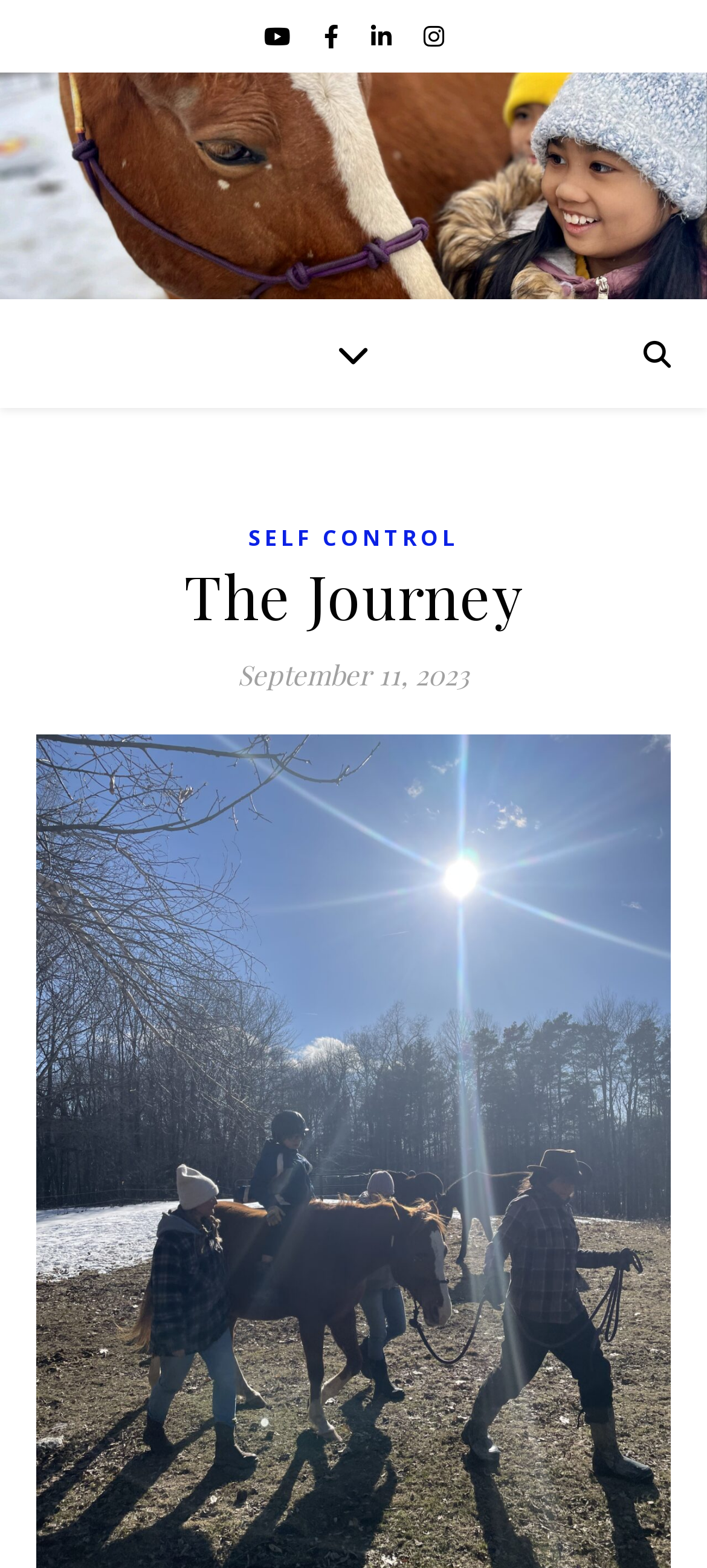Reply to the question with a single word or phrase:
What is the position of the header section on the webpage?

Middle